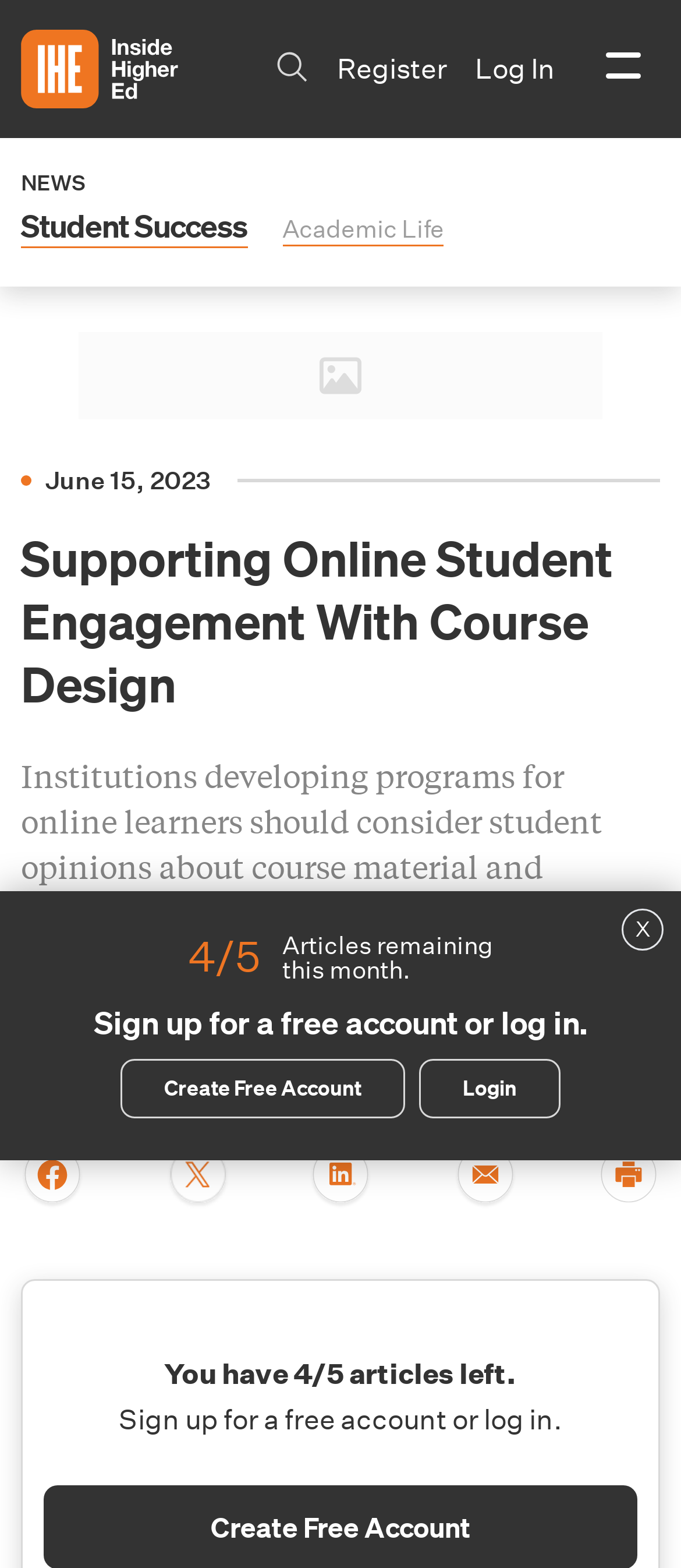Identify the bounding box coordinates of the element to click to follow this instruction: 'Register for an account'. Ensure the coordinates are four float values between 0 and 1, provided as [left, top, right, bottom].

[0.495, 0.03, 0.656, 0.059]